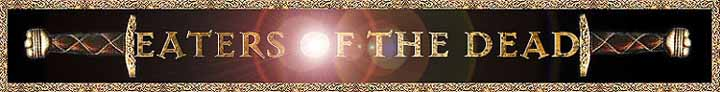What is the background color of the banner?
Based on the image, give a one-word or short phrase answer.

Dark